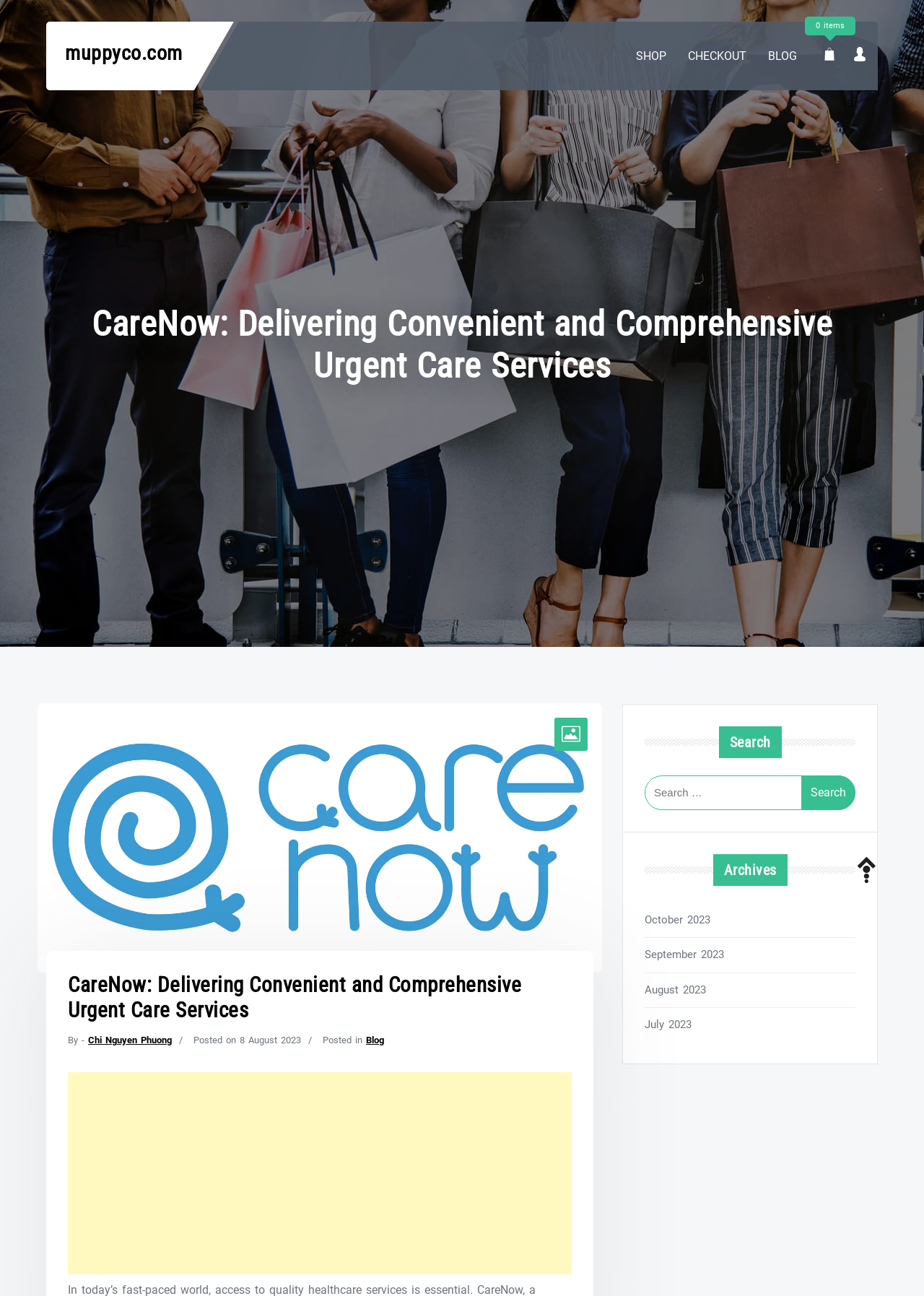Locate the bounding box coordinates of the area to click to fulfill this instruction: "View August 2023 archives". The bounding box should be presented as four float numbers between 0 and 1, in the order [left, top, right, bottom].

[0.698, 0.756, 0.926, 0.772]